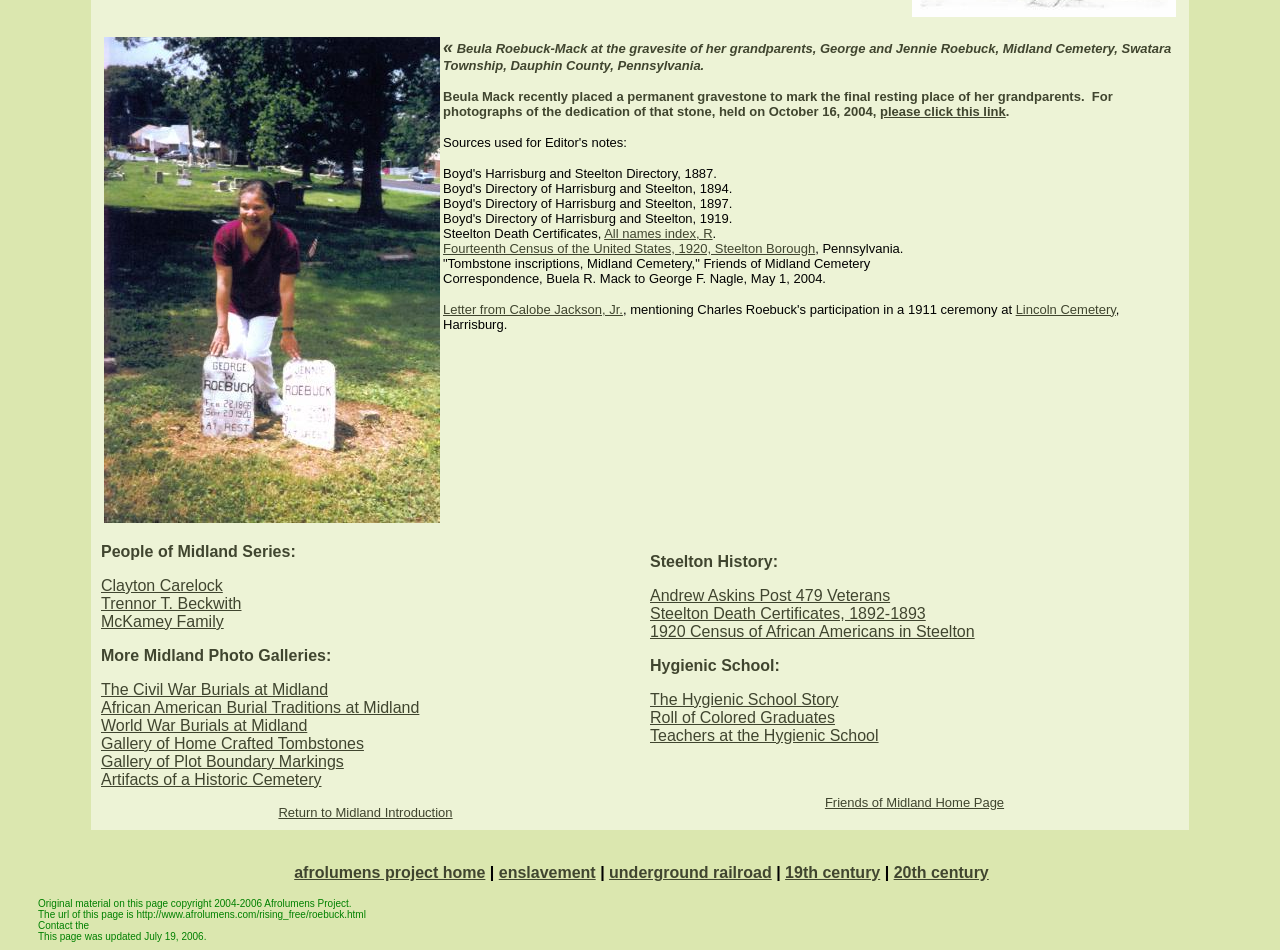Can you determine the bounding box coordinates of the area that needs to be clicked to fulfill the following instruction: "View the author's grandparents' gravesite"?

[0.081, 0.039, 0.344, 0.55]